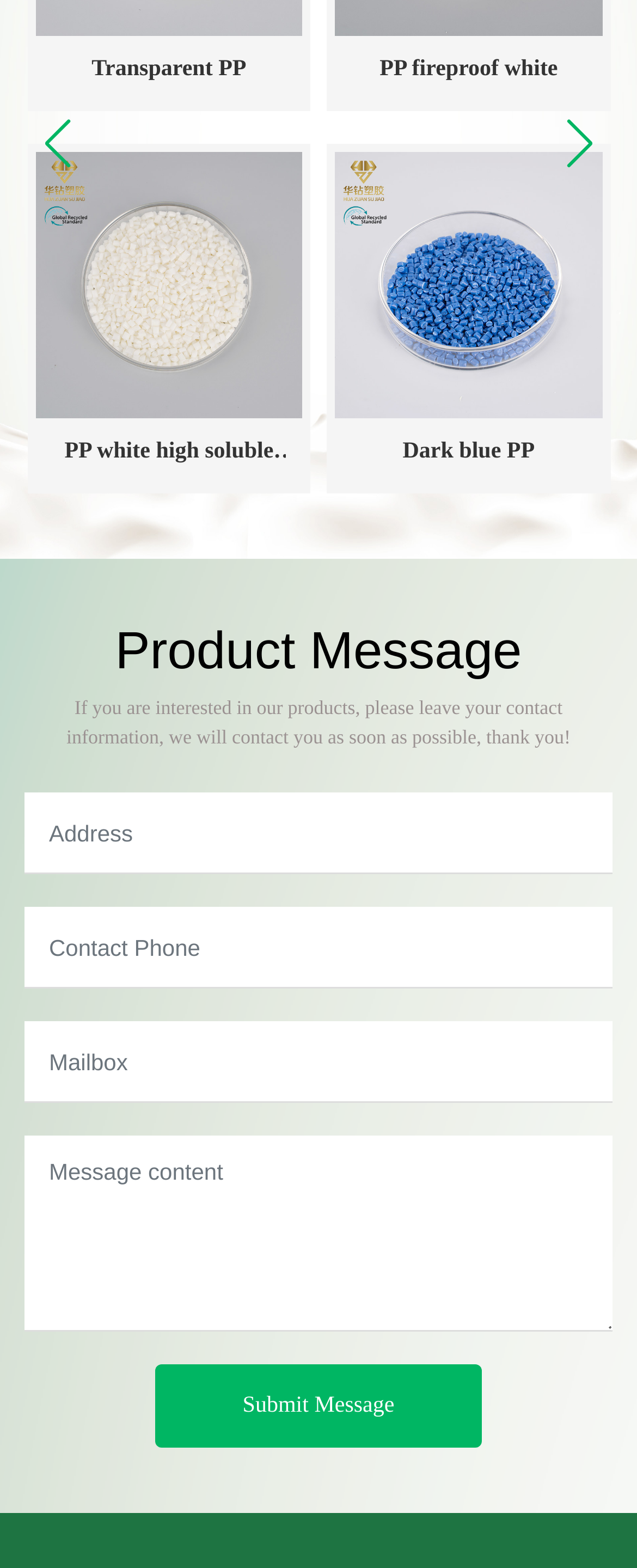Identify the bounding box coordinates necessary to click and complete the given instruction: "Click on the link to read about Japan's cargo plane making an emergency landing".

None